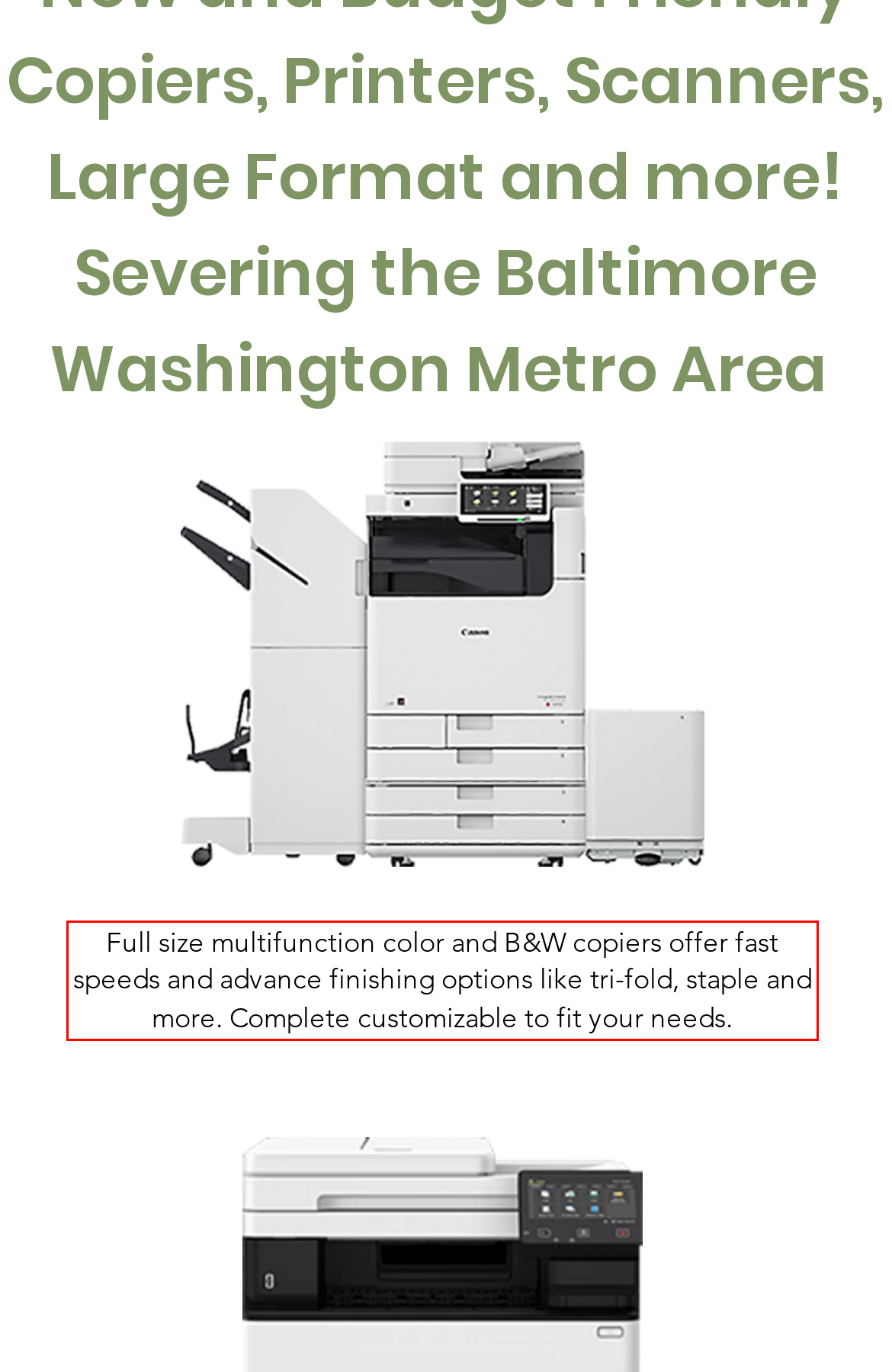In the given screenshot, locate the red bounding box and extract the text content from within it.

Full size multifunction color and B&W copiers offer fast speeds and advance finishing options like tri-fold, staple and more. Complete customizable to fit your needs.